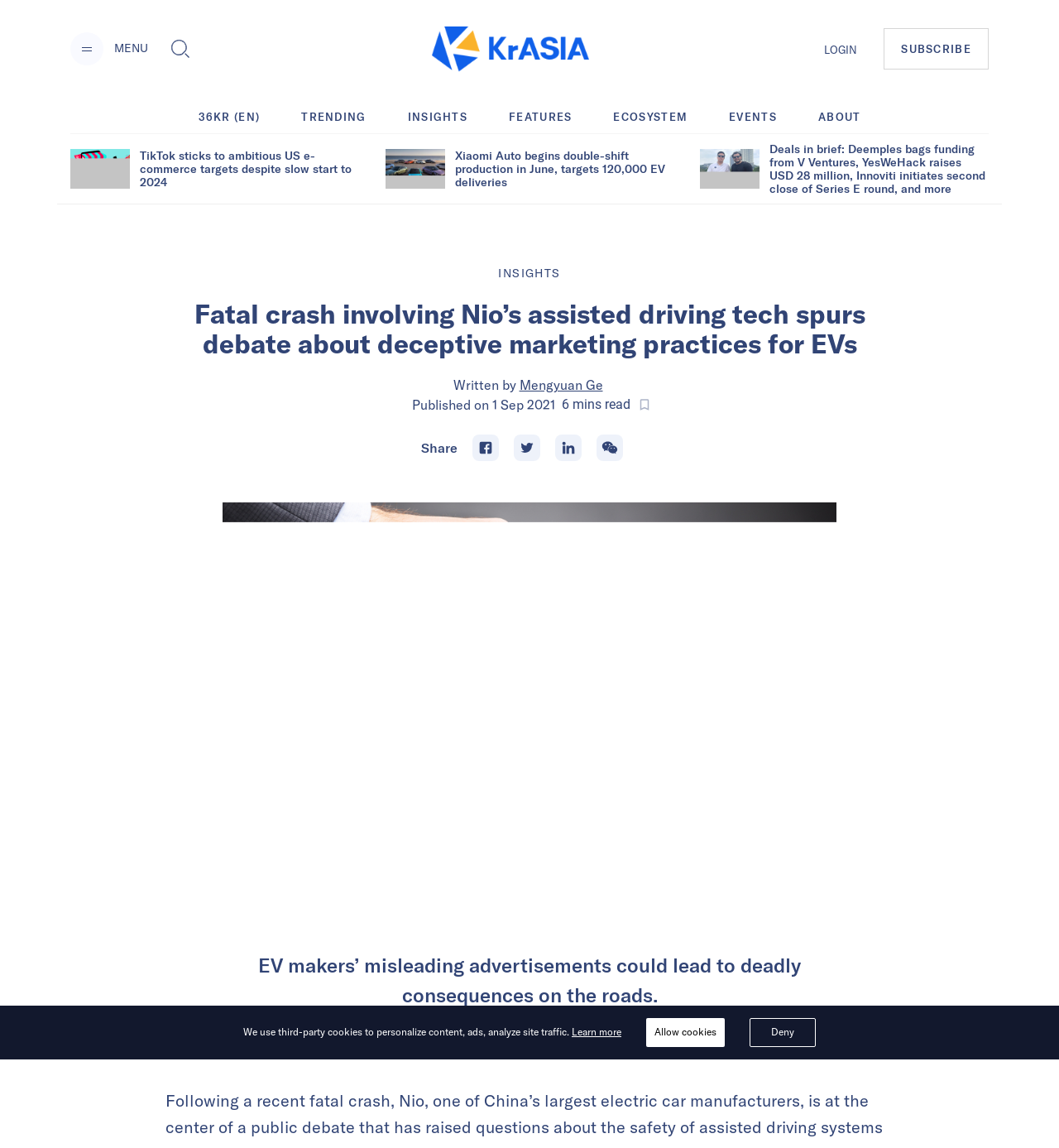Please find the bounding box coordinates of the element that must be clicked to perform the given instruction: "Read the article about TikTok's e-commerce targets". The coordinates should be four float numbers from 0 to 1, i.e., [left, top, right, bottom].

[0.066, 0.13, 0.123, 0.164]